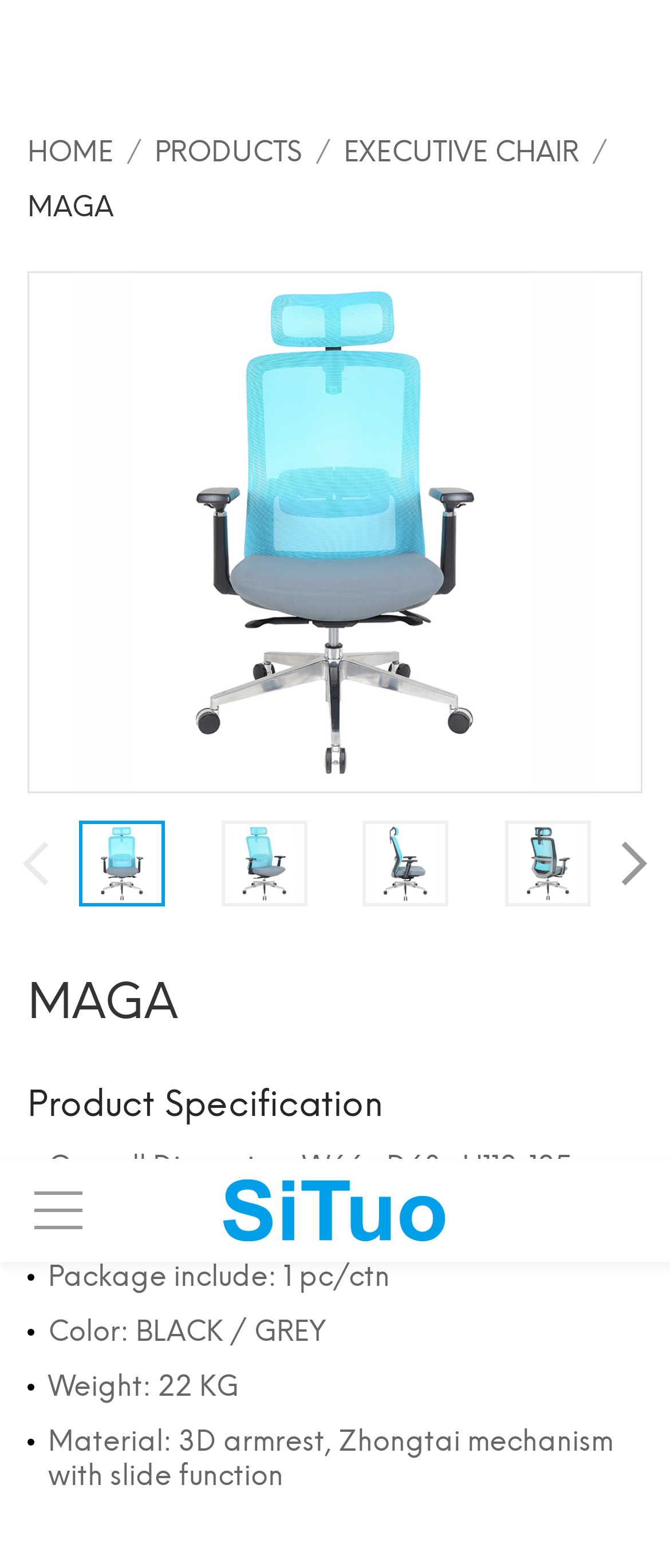Determine the bounding box coordinates for the HTML element mentioned in the following description: "EXECUTIVE CHAIR". The coordinates should be a list of four floats ranging from 0 to 1, represented as [left, top, right, bottom].

[0.513, 0.074, 0.926, 0.109]